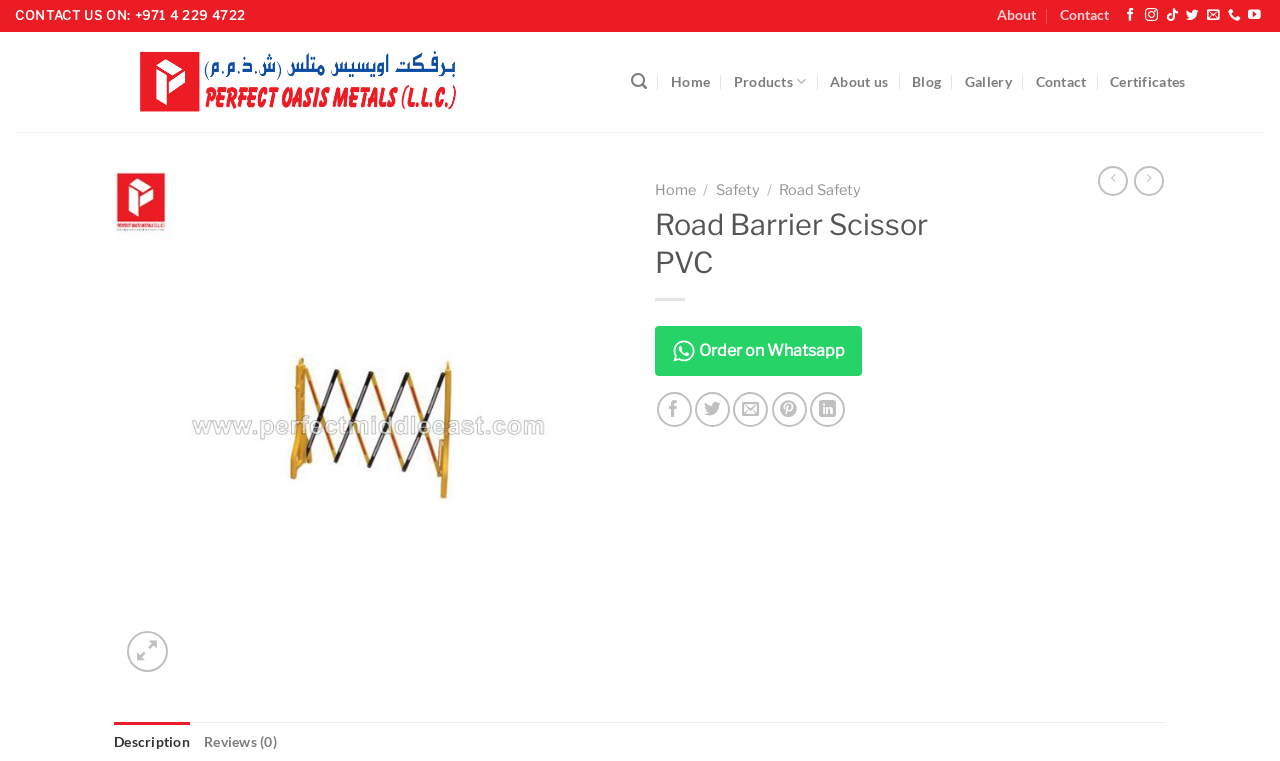Identify the bounding box for the UI element described as: "More". Ensure the coordinates are four float numbers between 0 and 1, formatted as [left, top, right, bottom].

None